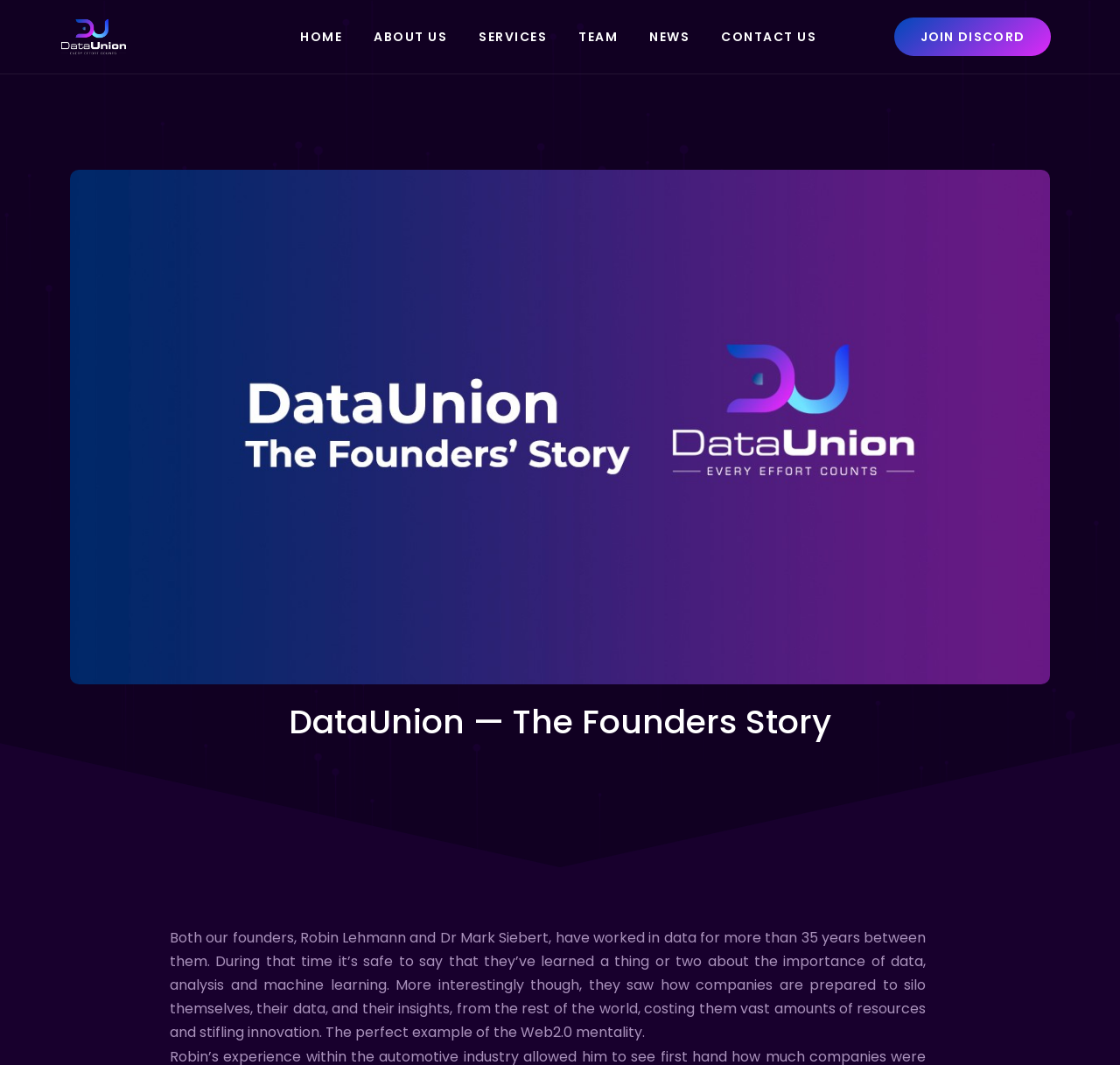Pinpoint the bounding box coordinates for the area that should be clicked to perform the following instruction: "Join the Discord community".

[0.798, 0.016, 0.938, 0.053]